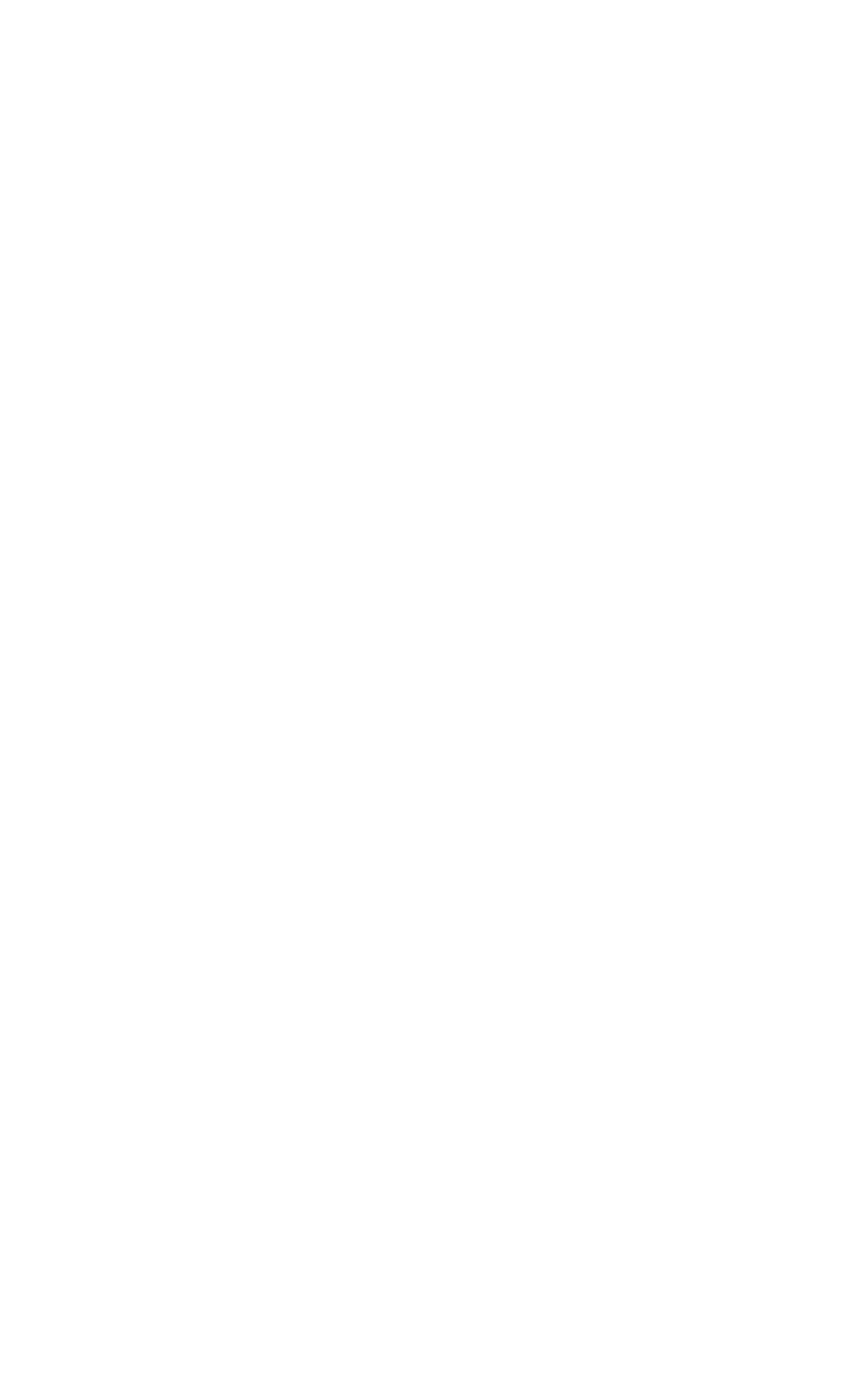Find and specify the bounding box coordinates that correspond to the clickable region for the instruction: "Learn about Food".

[0.456, 0.655, 0.544, 0.683]